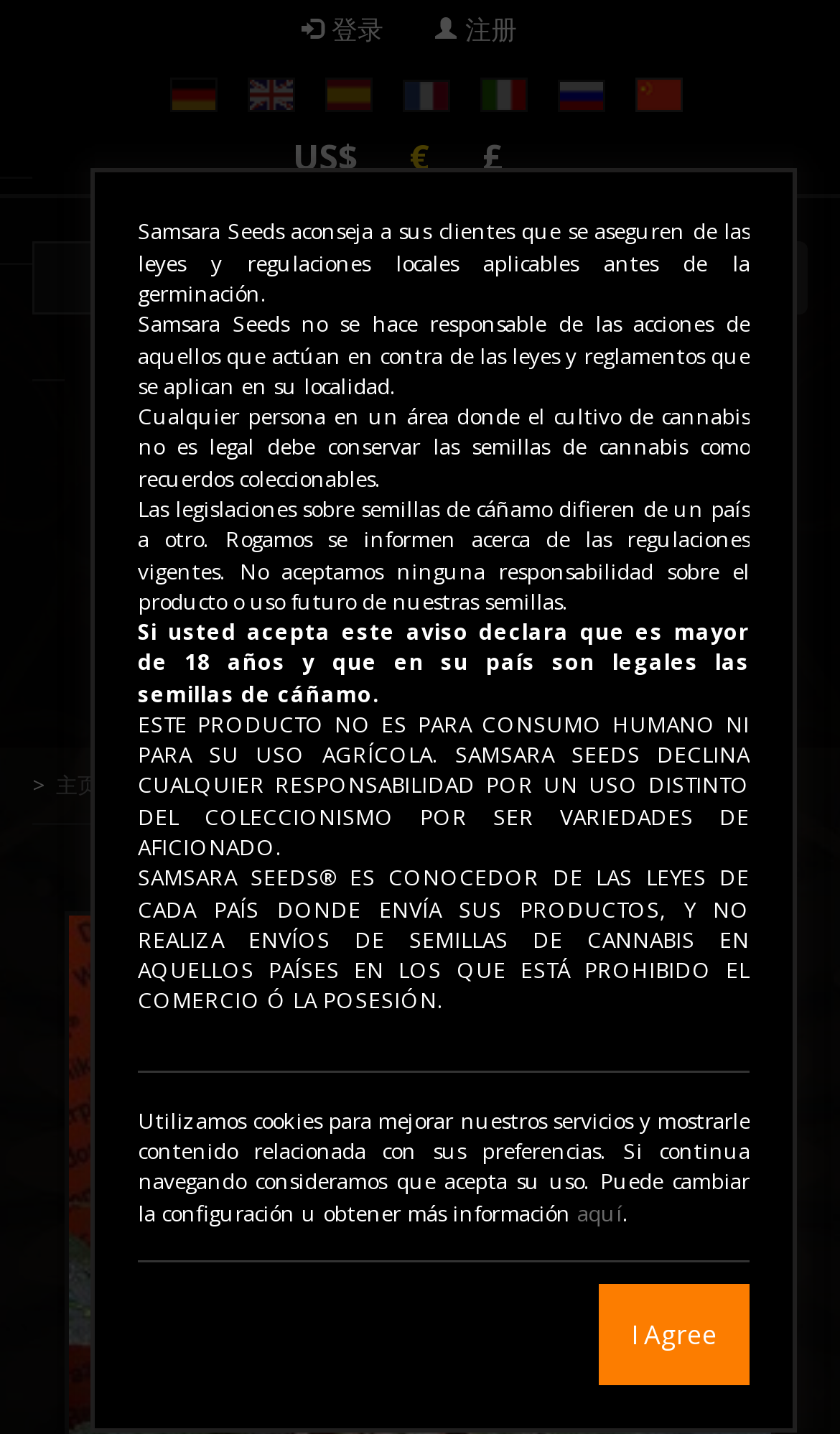Please find the bounding box coordinates of the section that needs to be clicked to achieve this instruction: "agree to the terms".

[0.713, 0.901, 0.892, 0.972]